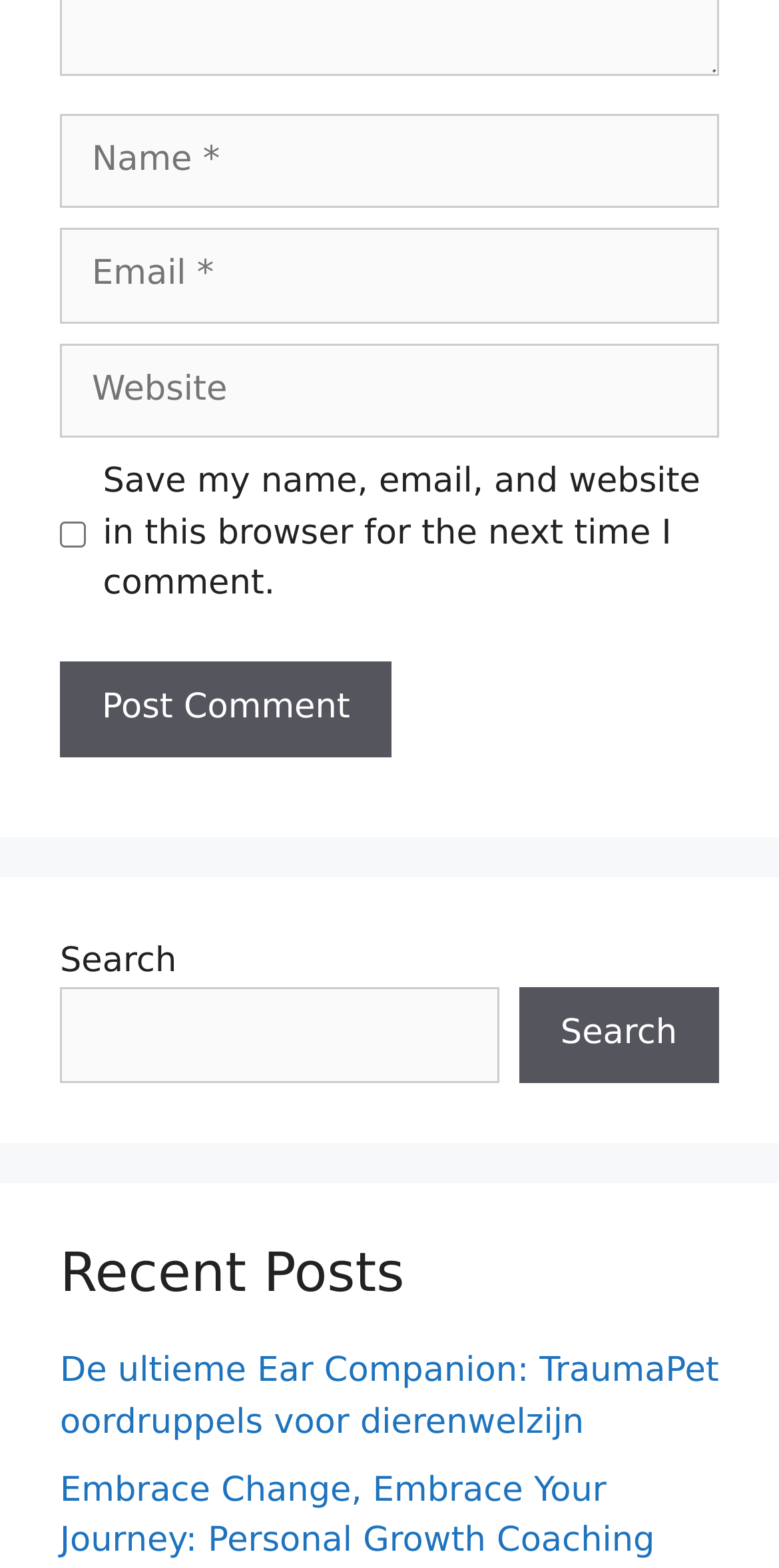What is the title of the recent posts section?
Using the visual information, answer the question in a single word or phrase.

Recent Posts